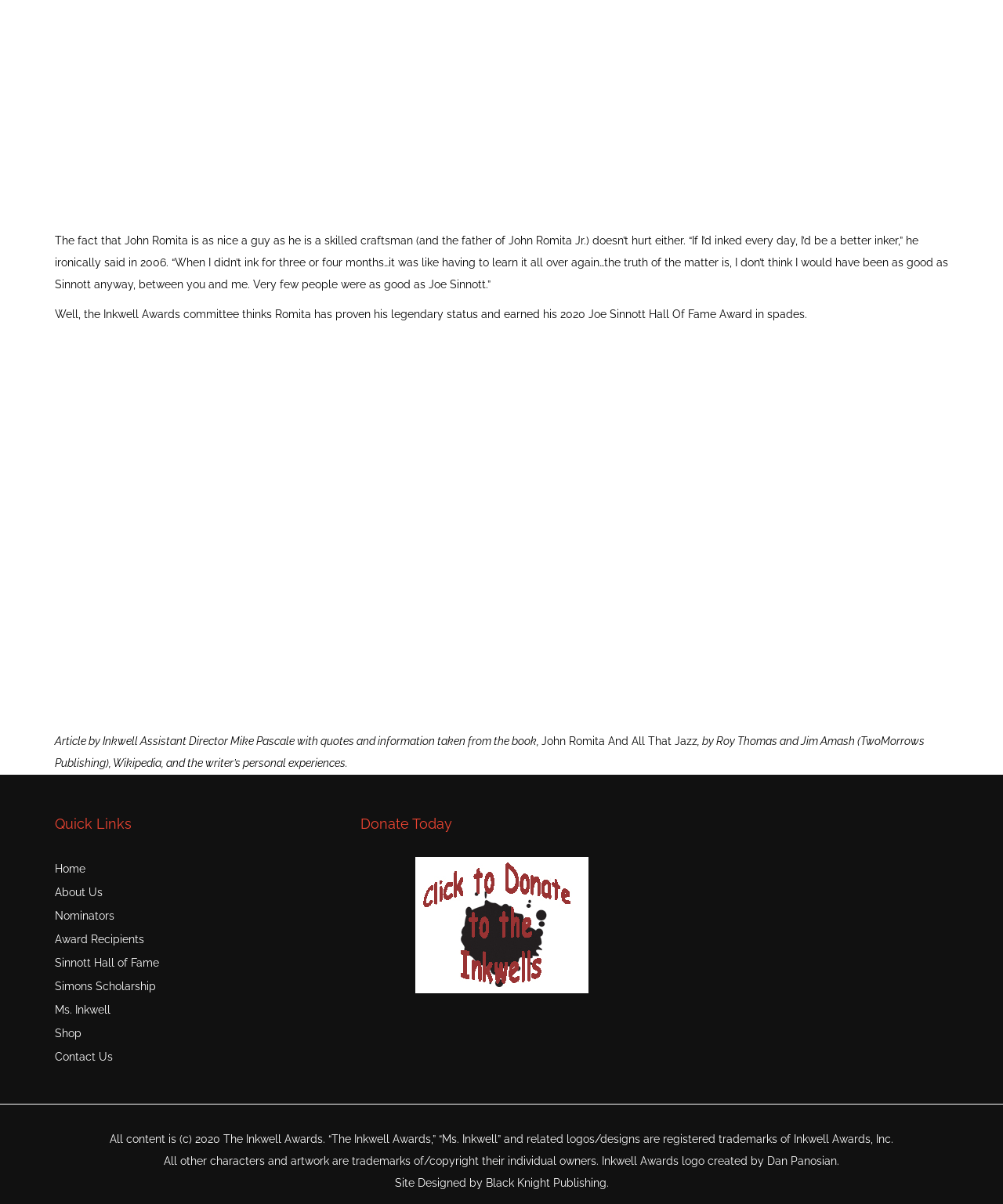Please determine the bounding box coordinates of the area that needs to be clicked to complete this task: 'Click the 'About Us' link'. The coordinates must be four float numbers between 0 and 1, formatted as [left, top, right, bottom].

[0.055, 0.731, 0.336, 0.751]